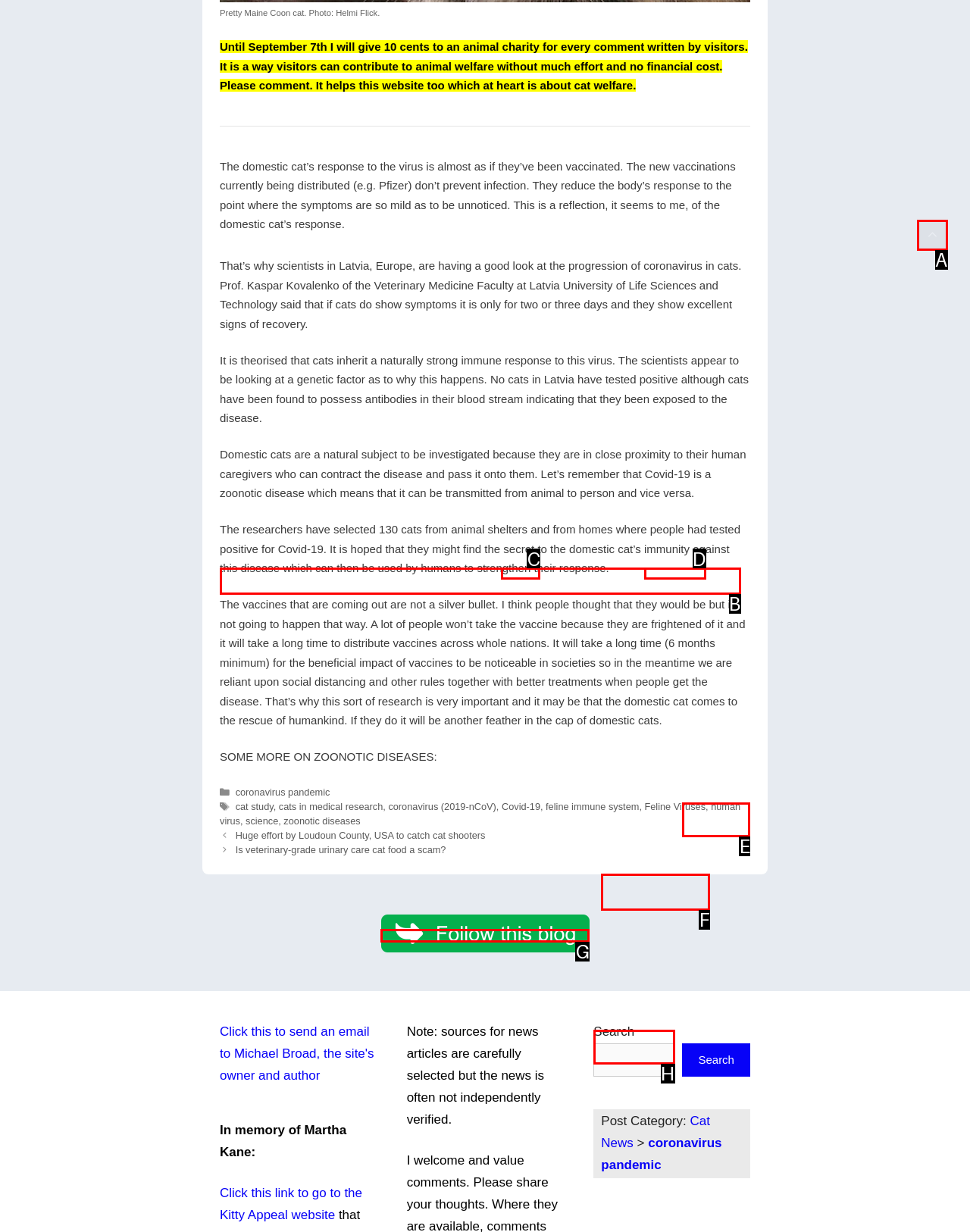From the provided options, pick the HTML element that matches the description: alt="follow it link and logo". Respond with the letter corresponding to your choice.

G